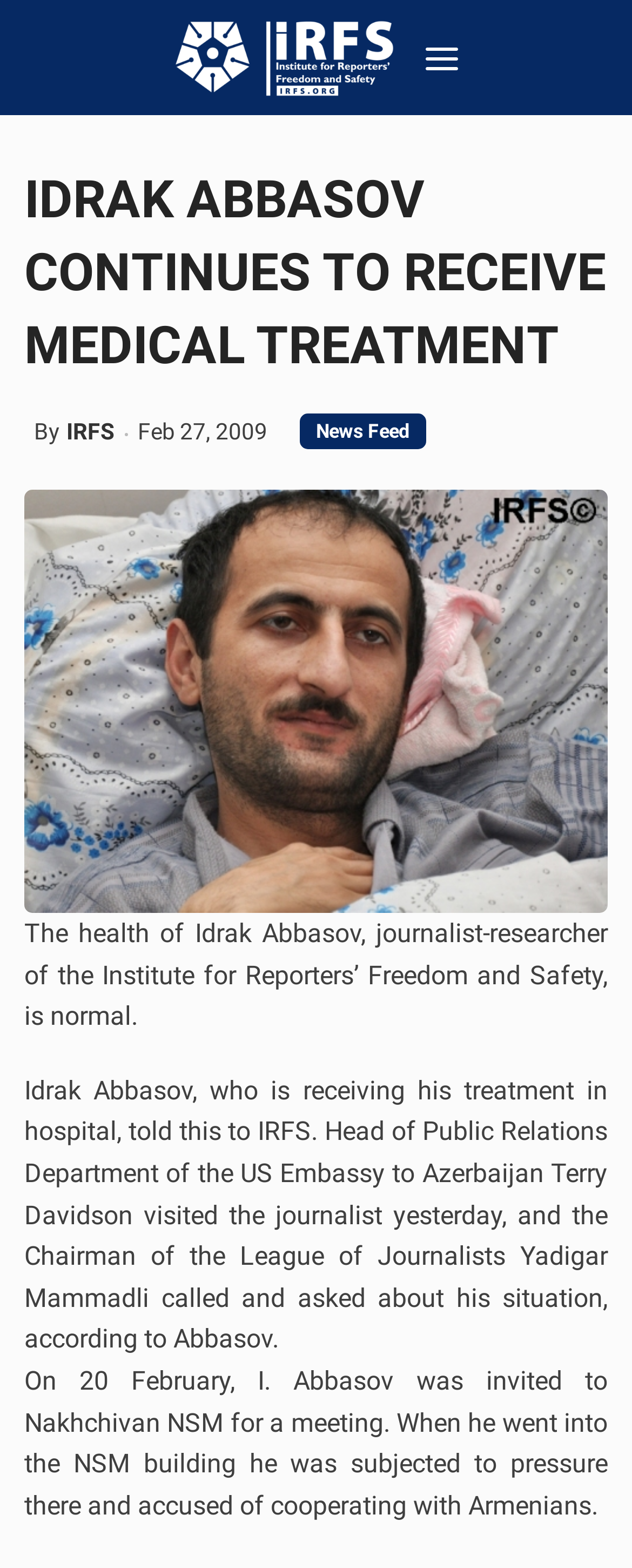Who visited Idrak Abbasov in the hospital?
Can you provide an in-depth and detailed response to the question?

According to the text, 'Head of Public Relations Department of the US Embassy to Azerbaijan Terry Davidson visited the journalist yesterday...' which indicates that Terry Davidson visited Idrak Abbasov in the hospital.